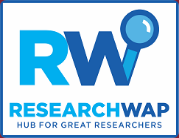Respond with a single word or short phrase to the following question: 
What is the shape of the icon above the initials 'RW'?

circular